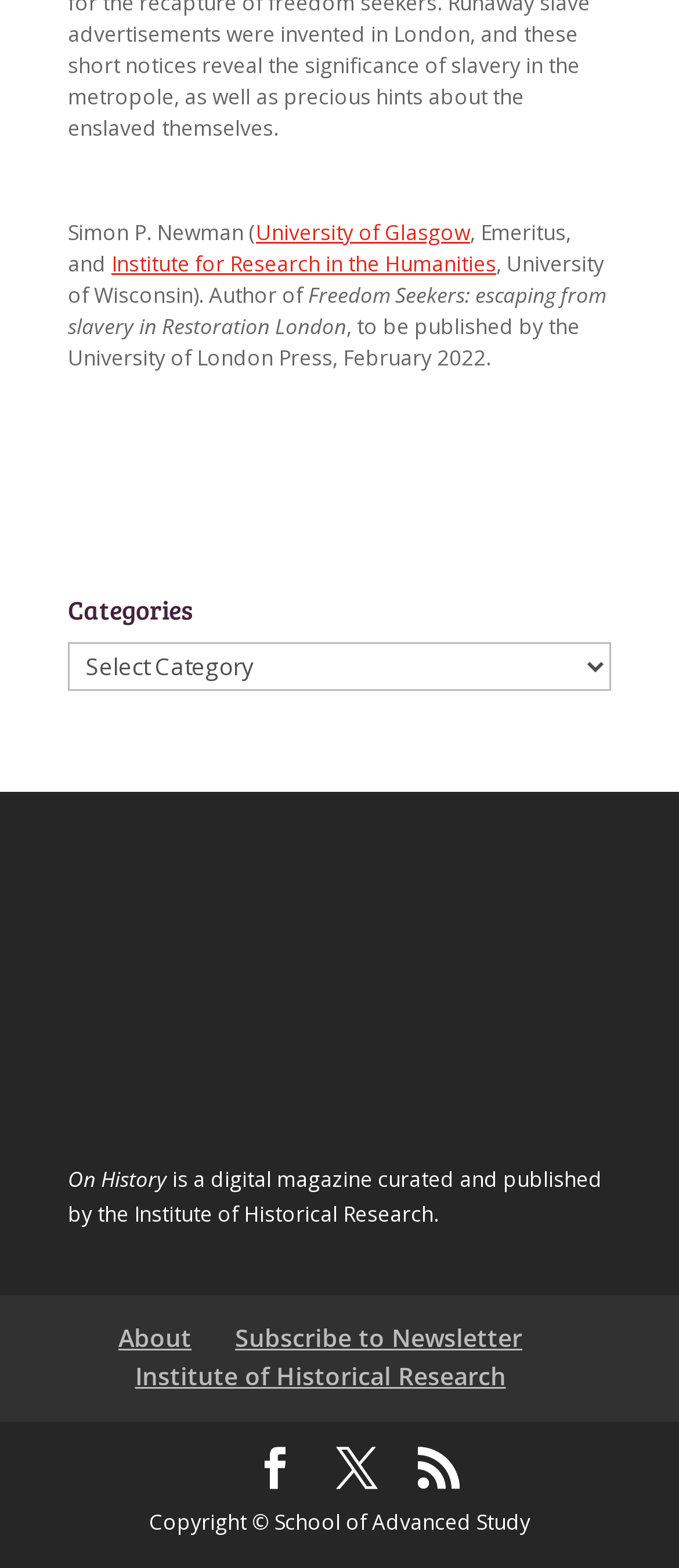Please identify the bounding box coordinates of the region to click in order to complete the given instruction: "Click the link to University of Glasgow". The coordinates should be four float numbers between 0 and 1, i.e., [left, top, right, bottom].

[0.377, 0.139, 0.692, 0.158]